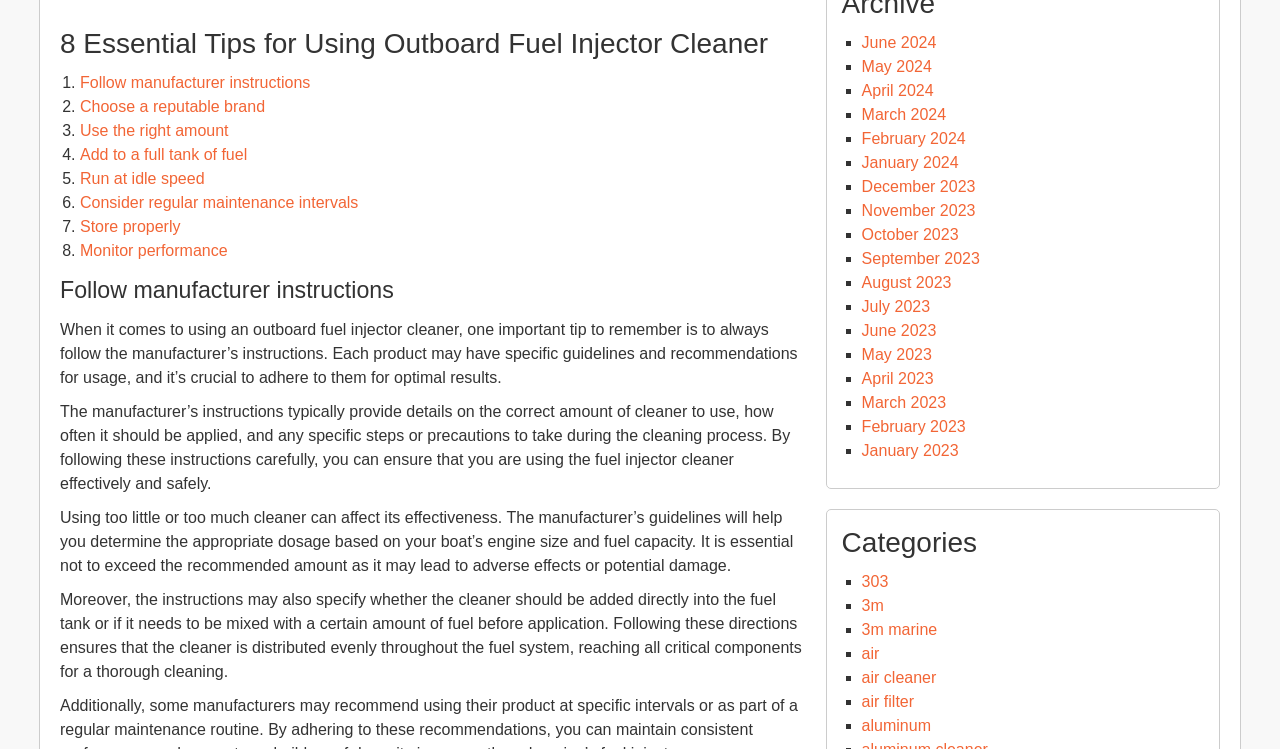Provide the bounding box coordinates of the HTML element this sentence describes: "More to read". The bounding box coordinates consist of four float numbers between 0 and 1, i.e., [left, top, right, bottom].

None